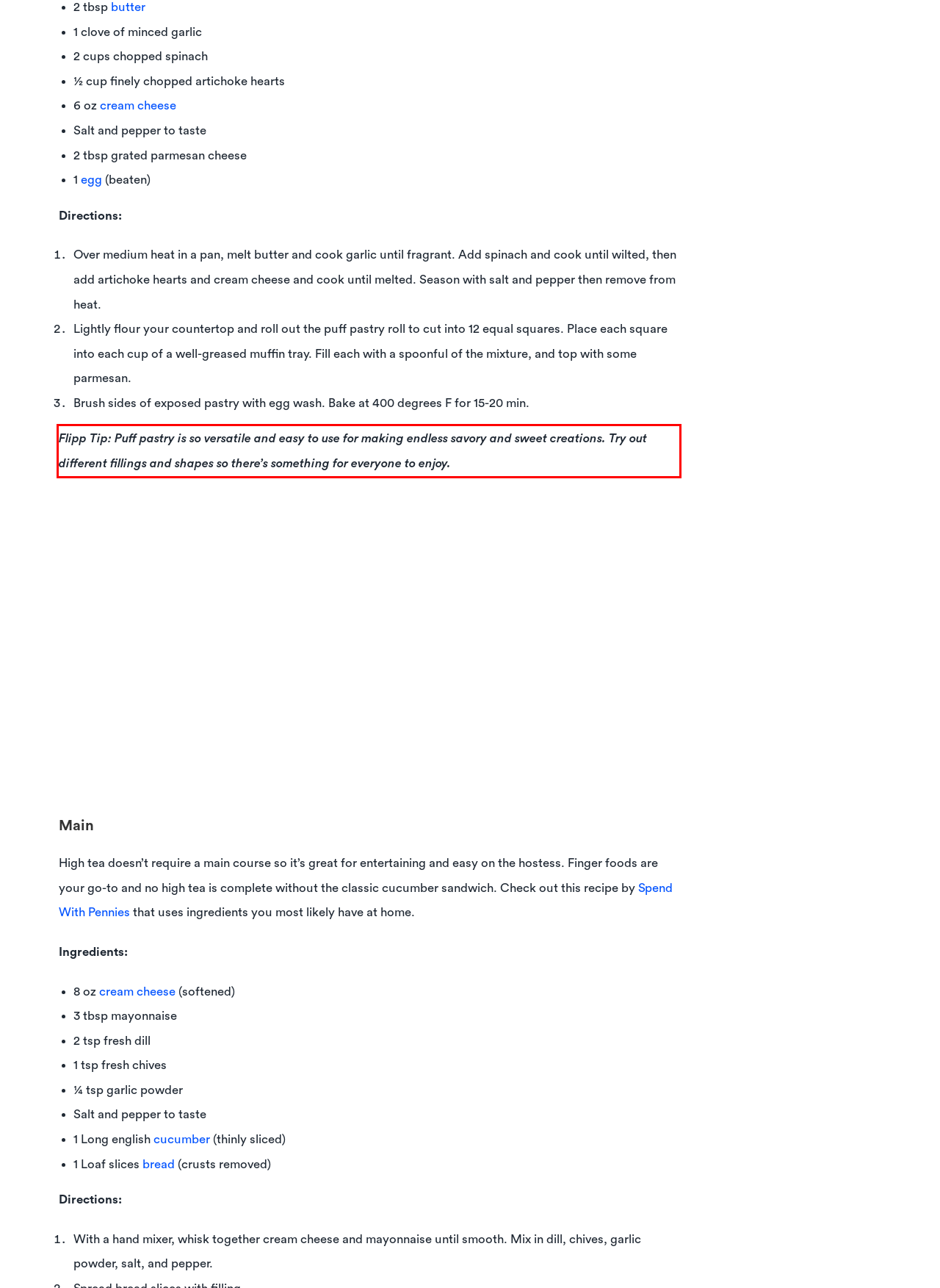You are presented with a webpage screenshot featuring a red bounding box. Perform OCR on the text inside the red bounding box and extract the content.

Flipp Tip: Puff pastry is so versatile and easy to use for making endless savory and sweet creations. Try out different fillings and shapes so there’s something for everyone to enjoy.